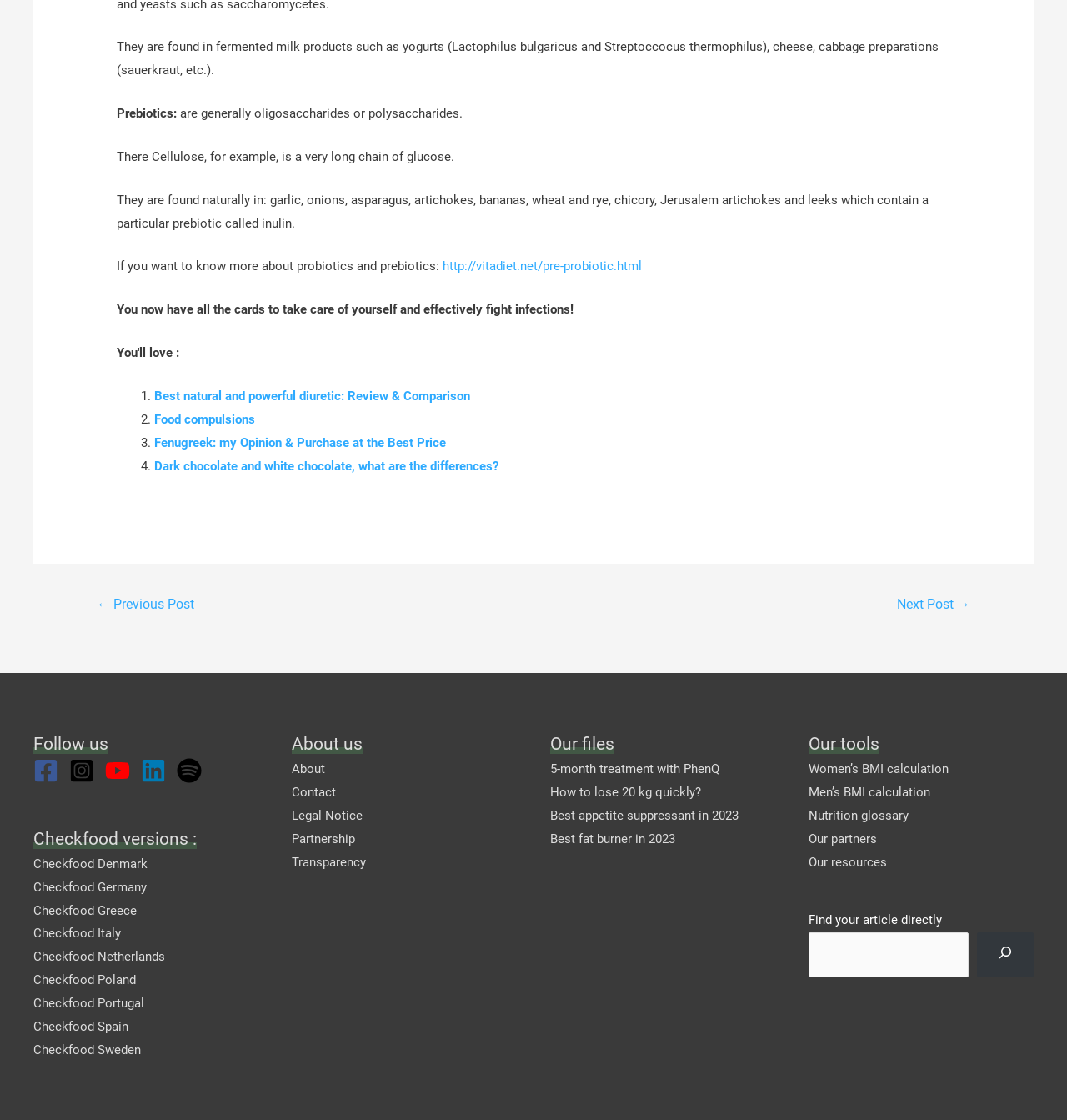What is the topic of the article 'Best natural and powerful diuretic: Review & Comparison'?
Please provide a single word or phrase as the answer based on the screenshot.

diuretic